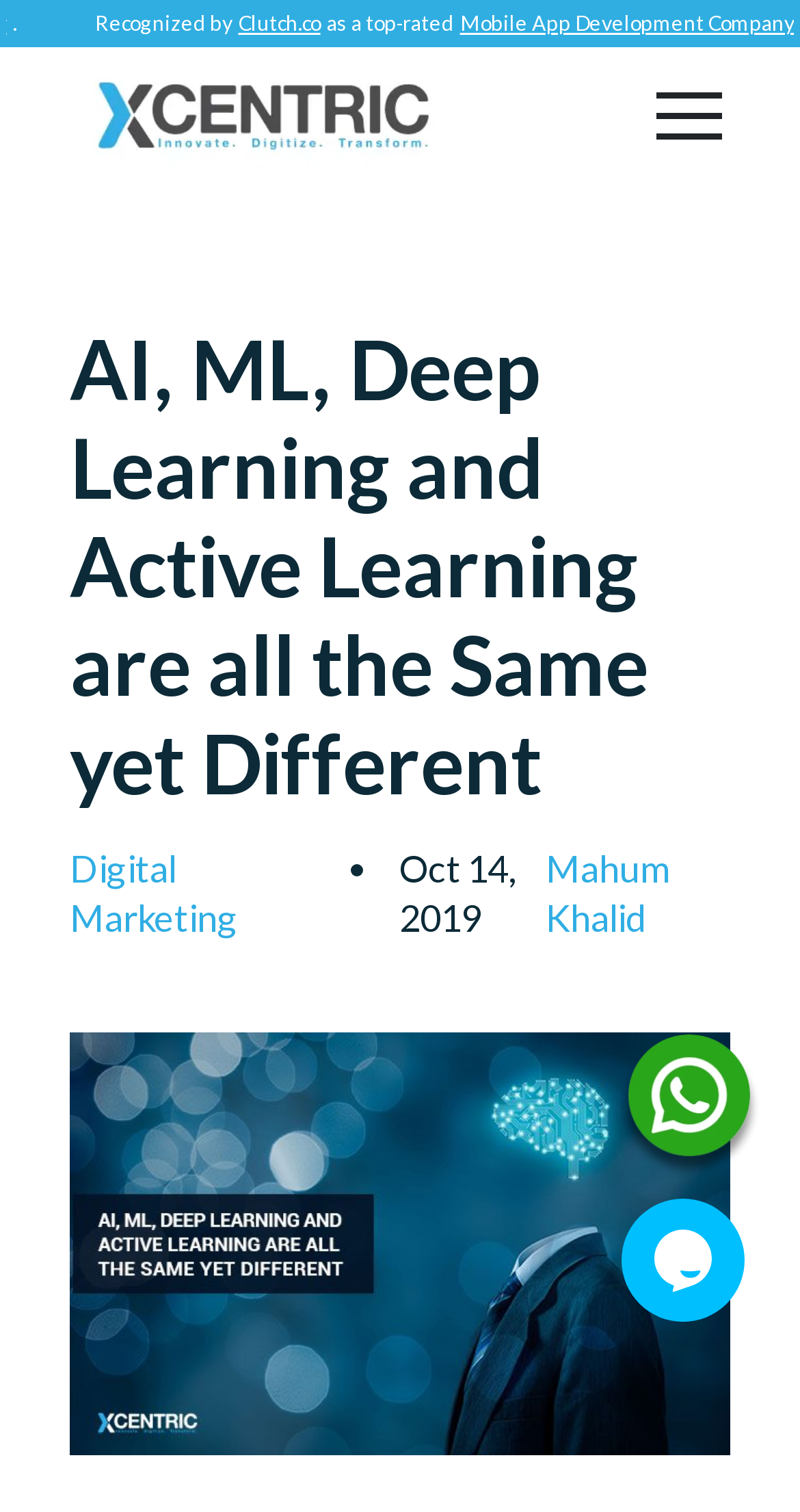Refer to the image and answer the question with as much detail as possible: What is the company recognized by?

The webpage mentions that the company is recognized by someone or something, but it does not specify who or what it is. The text 'Recognized by' is present on the webpage, but it does not provide further information.